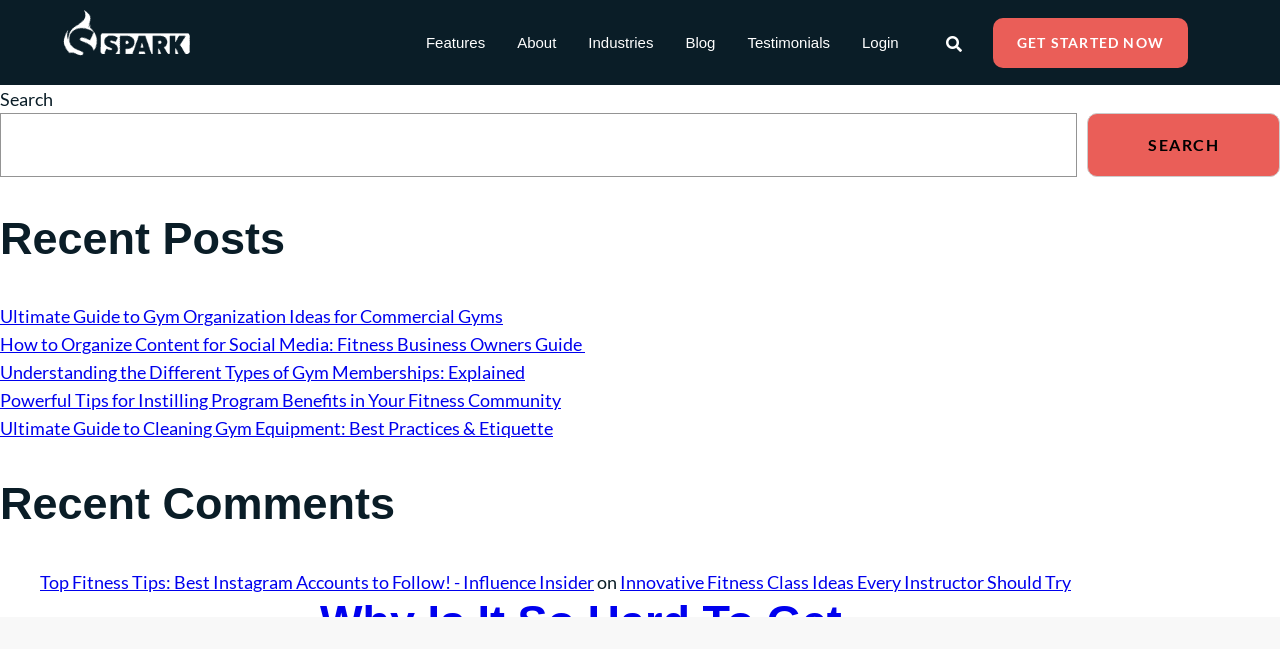Please provide a one-word or short phrase answer to the question:
How many links are in the footer section?

3